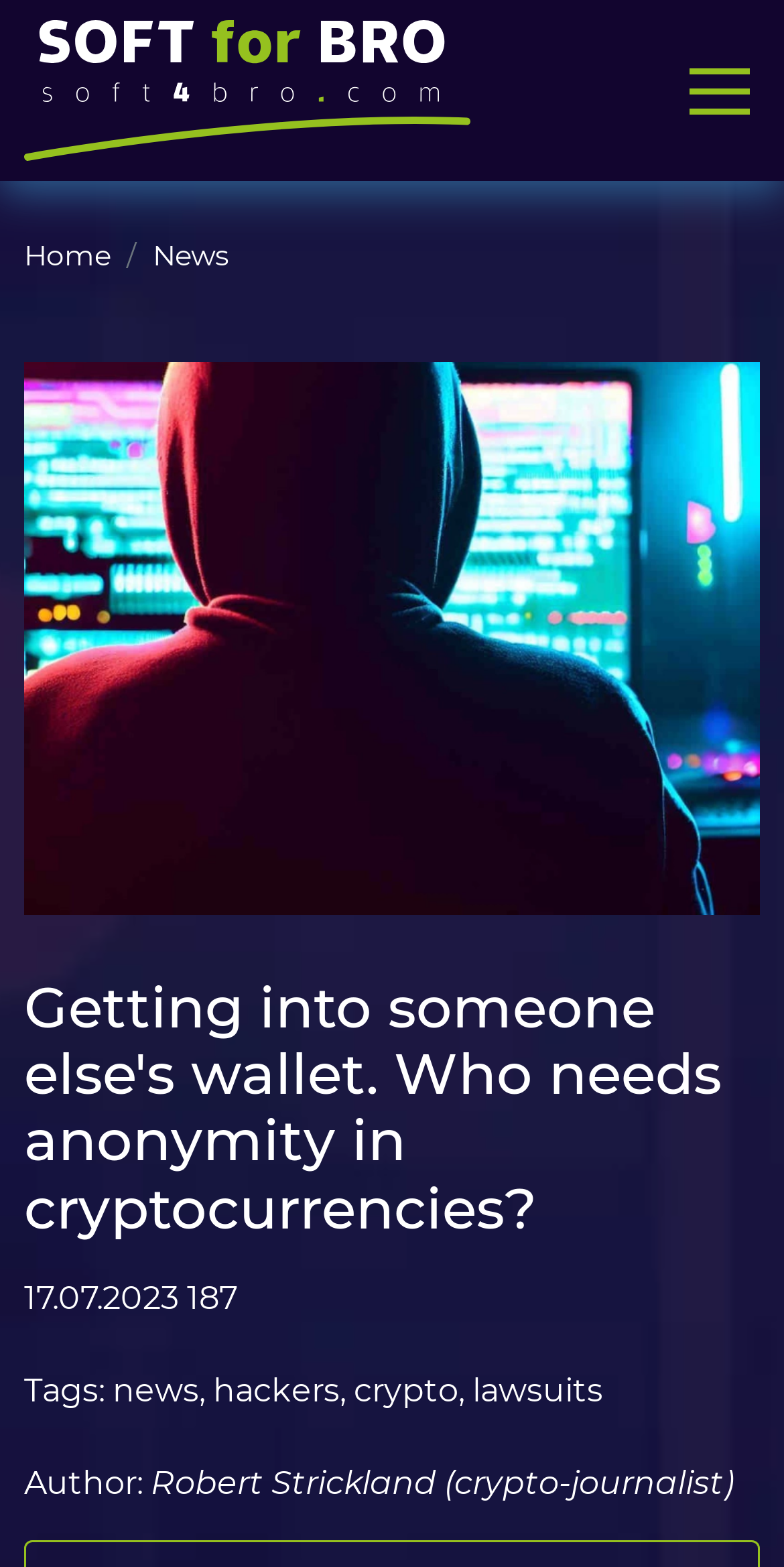Please determine the bounding box coordinates of the section I need to click to accomplish this instruction: "Search for something by clicking the 'SEARCH' link".

None